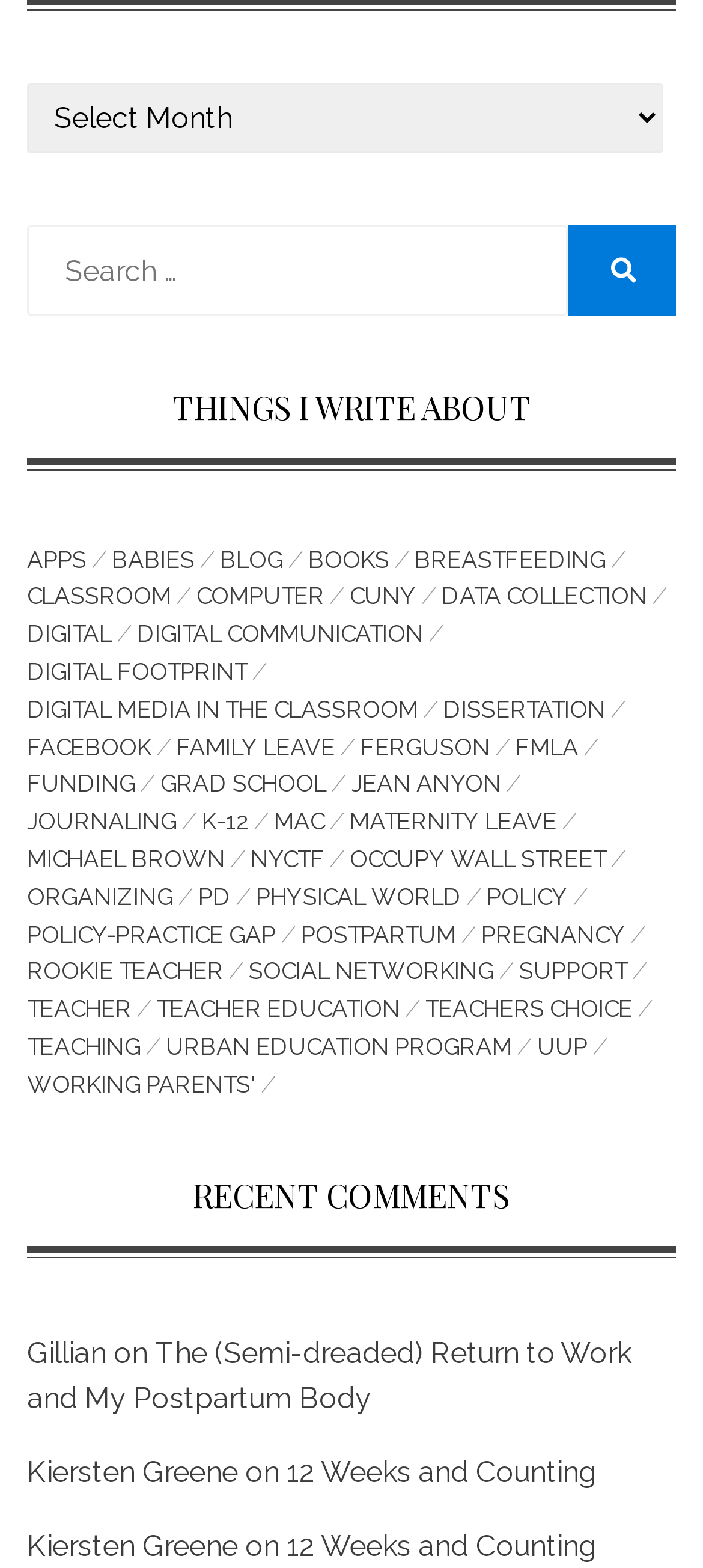Kindly determine the bounding box coordinates for the clickable area to achieve the given instruction: "Click on the 'Search' button".

[0.808, 0.144, 0.962, 0.201]